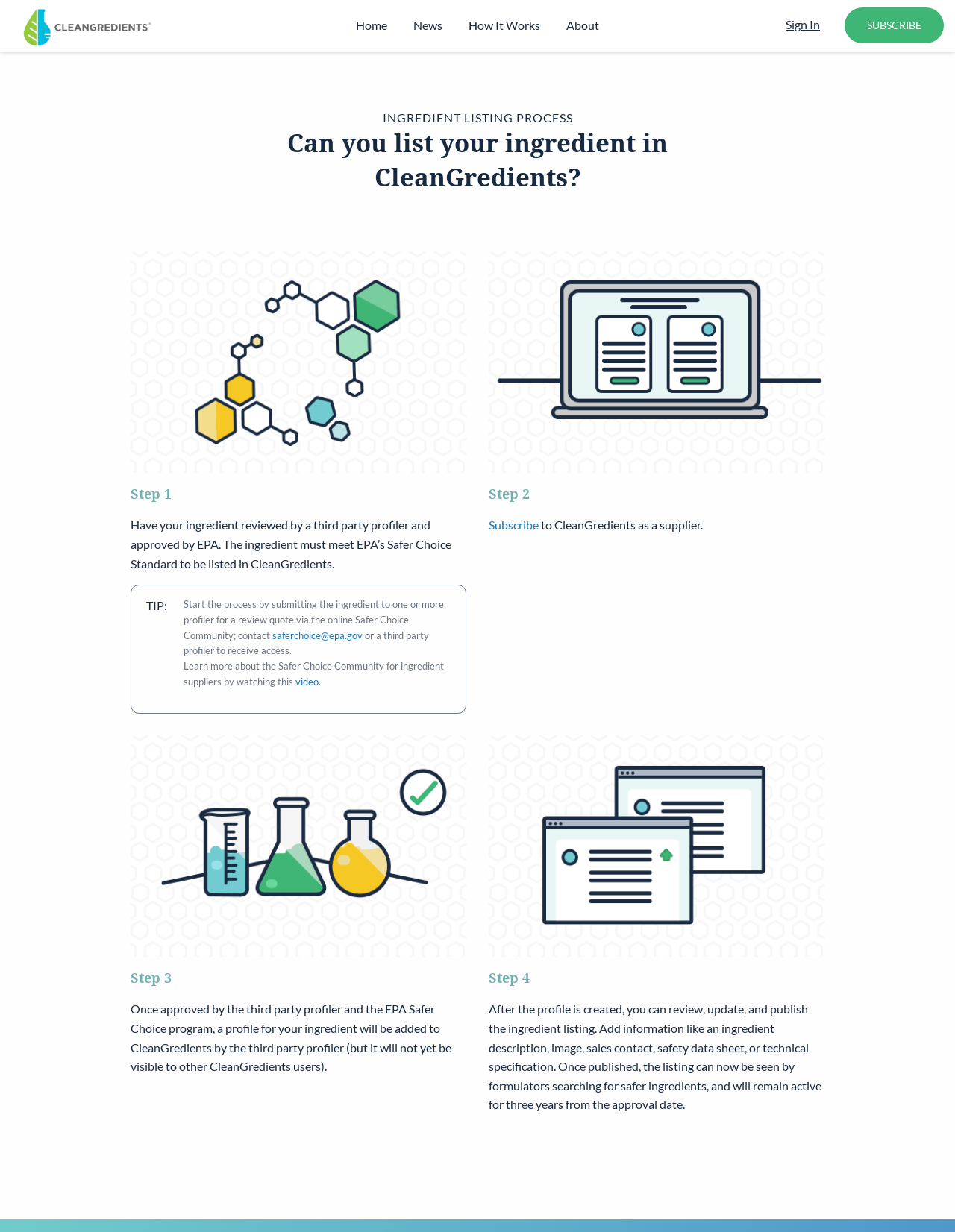What can be added to an ingredient listing?
Answer with a single word or phrase by referring to the visual content.

Description, image, sales contact, etc.